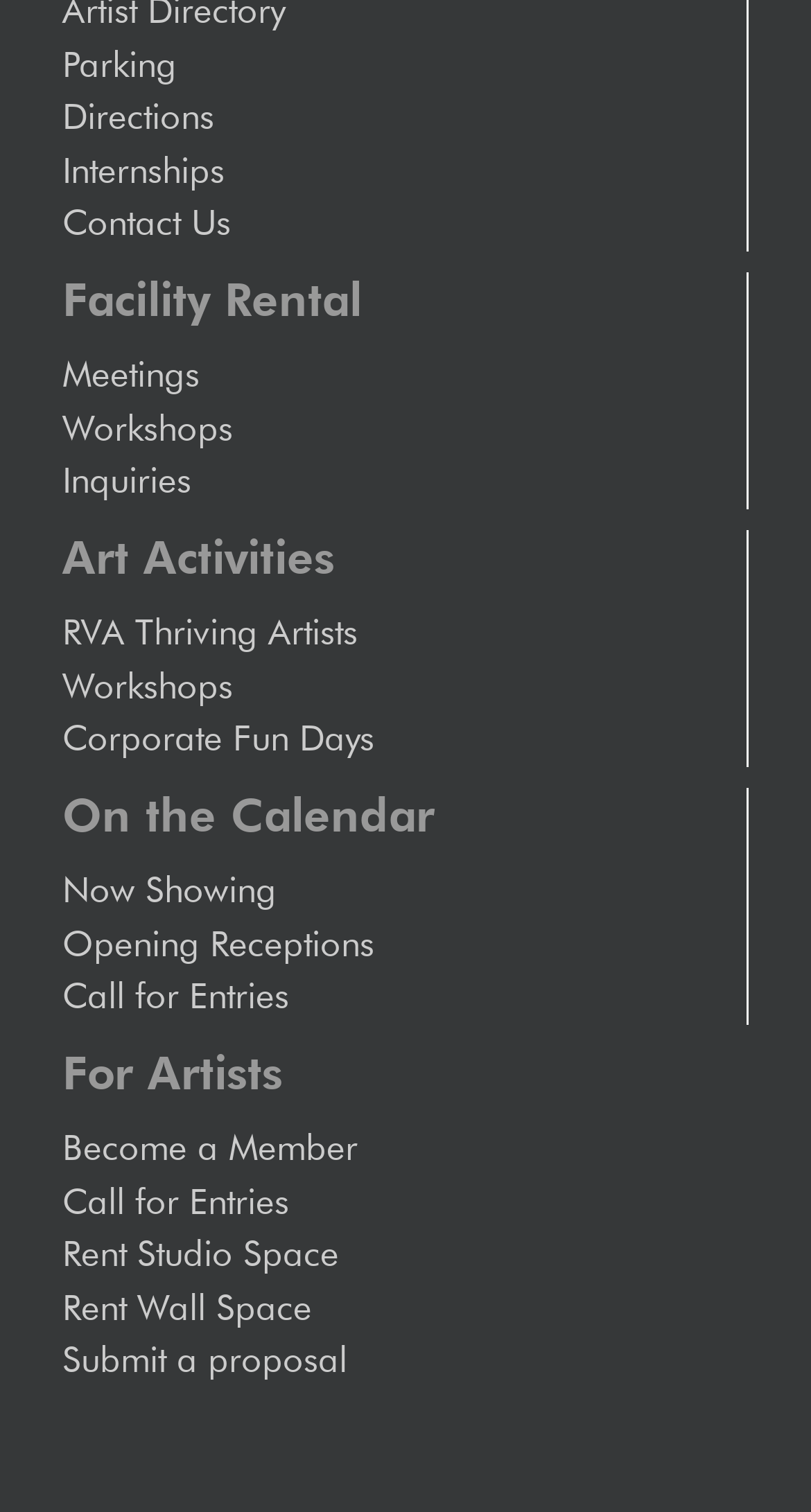Identify the bounding box coordinates of the clickable region to carry out the given instruction: "Become a Member".

[0.077, 0.743, 0.923, 0.778]